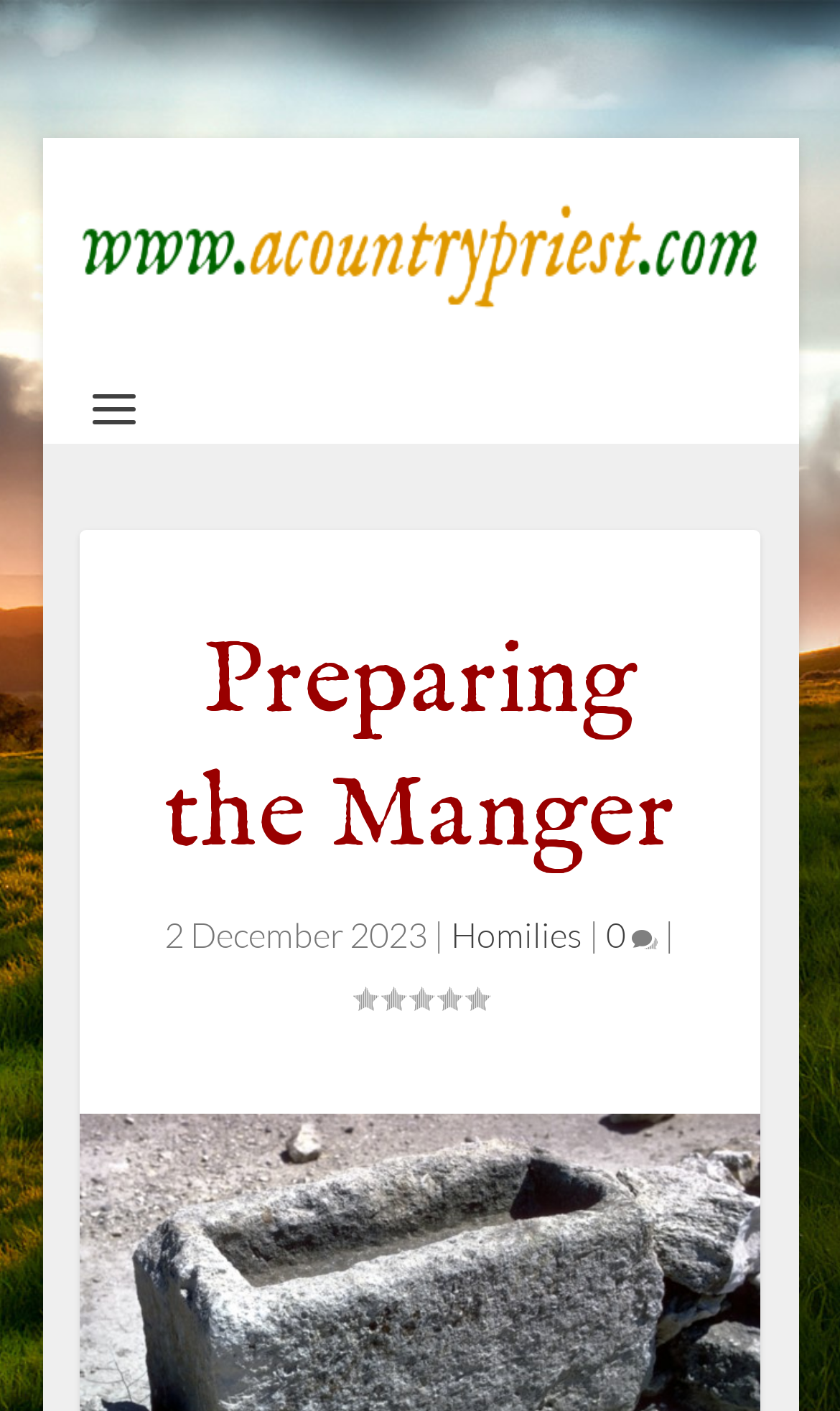Create a detailed summary of the webpage's content and design.

The webpage is a blog post titled "Preparing the Manger" from "The Blog of a Country Priest". At the top, there is a link and an image, both with the same title as the blog, positioned horizontally across the top of the page, taking up most of the width. 

Below the title, there is a heading that displays the title "Preparing the Manger" in a larger font size. Underneath the heading, there is a section that shows the date "2 December 2023" followed by a vertical line, and then a link to "Homilies". To the right of the link, there is another link with a comment count icon and the number of comments, which is zero. 

Further to the right, there is another vertical line, and then a rating section that displays "Rating: 0.00". The rating section is positioned slightly below the date and link section.